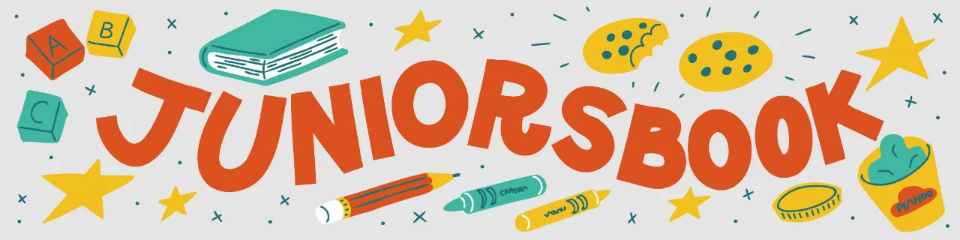Formulate a detailed description of the image content.

The image features a vibrant and playful logo for "Juniorsbook," designed to appeal to a younger audience. The title is prominently displayed in bold, red letters that exude energy and enthusiasm. Surrounding the text are whimsical illustrations, including colorful elements like a stack of books, crayons, stars, and playful cookies. This lively design reflects a creative and fun environment, inviting children to explore various articles, stories, and learning resources. The overall aesthetic captures the spirit of discovery and imagination, making it an engaging invitation for kids and families alike to dive into the content provided by Juniorsbook.